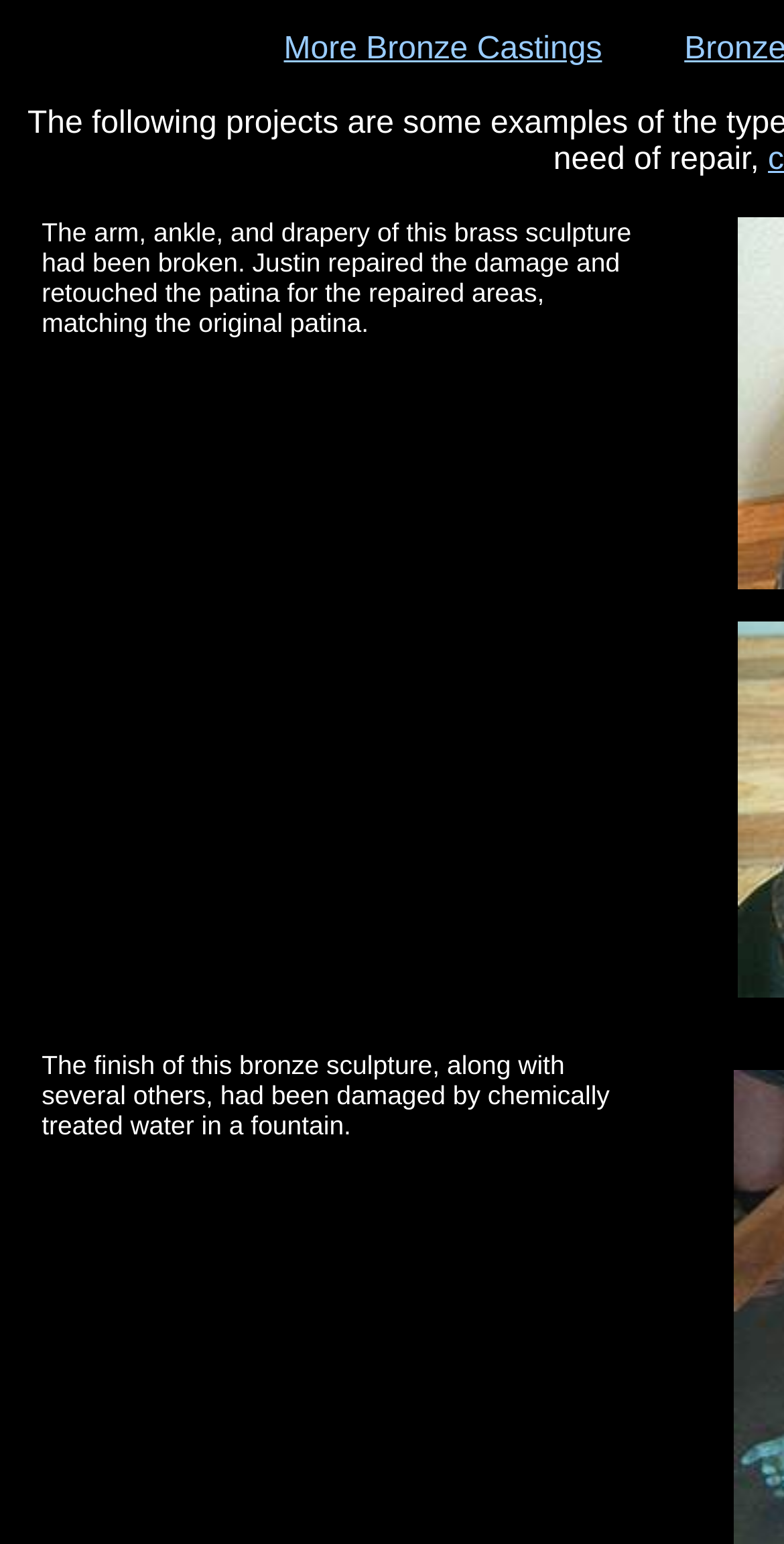Please provide the bounding box coordinates in the format (top-left x, top-left y, bottom-right x, bottom-right y). Remember, all values are floating point numbers between 0 and 1. What is the bounding box coordinate of the region described as: More Bronze Castings

[0.362, 0.021, 0.768, 0.043]